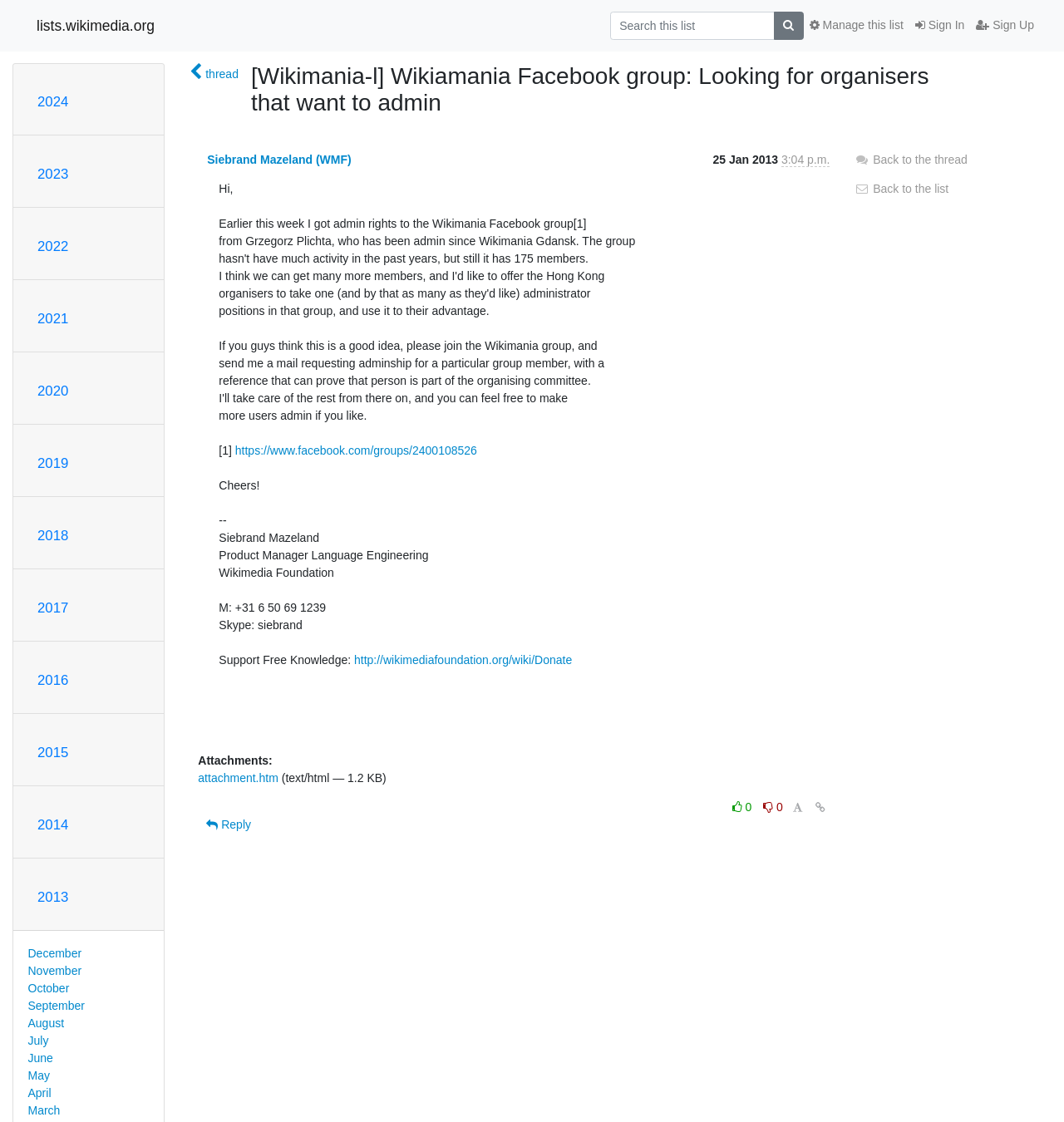Describe all visible elements and their arrangement on the webpage.

This webpage appears to be a mailing list archive page. At the top, there is a search bar with a magnifying glass icon and a "Search this list" textbox. To the right of the search bar, there are links to sign in and sign up. Below the search bar, there are links to manage the list and a list of years from 2013 to 2024, which likely represent the archives of the mailing list.

On the left side of the page, there is a thread link with a speech bubble icon, and below it, there is a heading that reads "[Wikimania-l] Wikiamania Facebook group: Looking for organisers that want to admin". This heading is followed by a table that contains information about the email thread, including the sender's name, the date and time the email was sent, and a snippet of the email content.

The email content appears to be a message from Siebrand Mazeland, a product manager at the Wikimedia Foundation, who is looking for organizers to administer a Facebook group. The message includes a link to the Facebook group and a signature with contact information. Below the email content, there are links to reply to the thread, go back to the thread, and go back to the list.

At the bottom of the page, there is a section that says "Attachments:" and includes a link to an attachment file. There are also some icons and links to display the attachment in a fixed font and to reply to the thread.